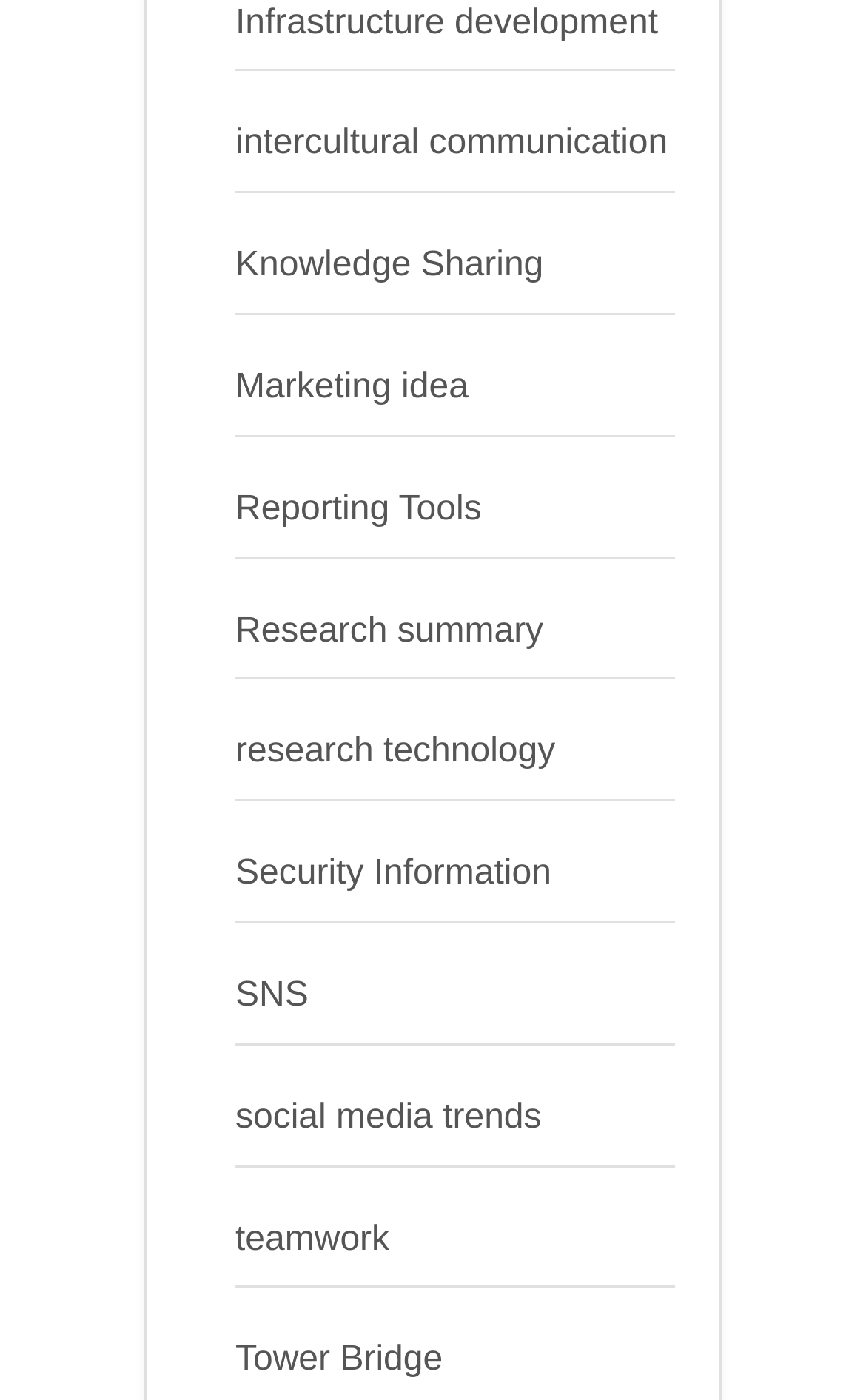Please specify the bounding box coordinates in the format (top-left x, top-left y, bottom-right x, bottom-right y), with all values as floating point numbers between 0 and 1. Identify the bounding box of the UI element described by: SNS

[0.272, 0.698, 0.356, 0.725]